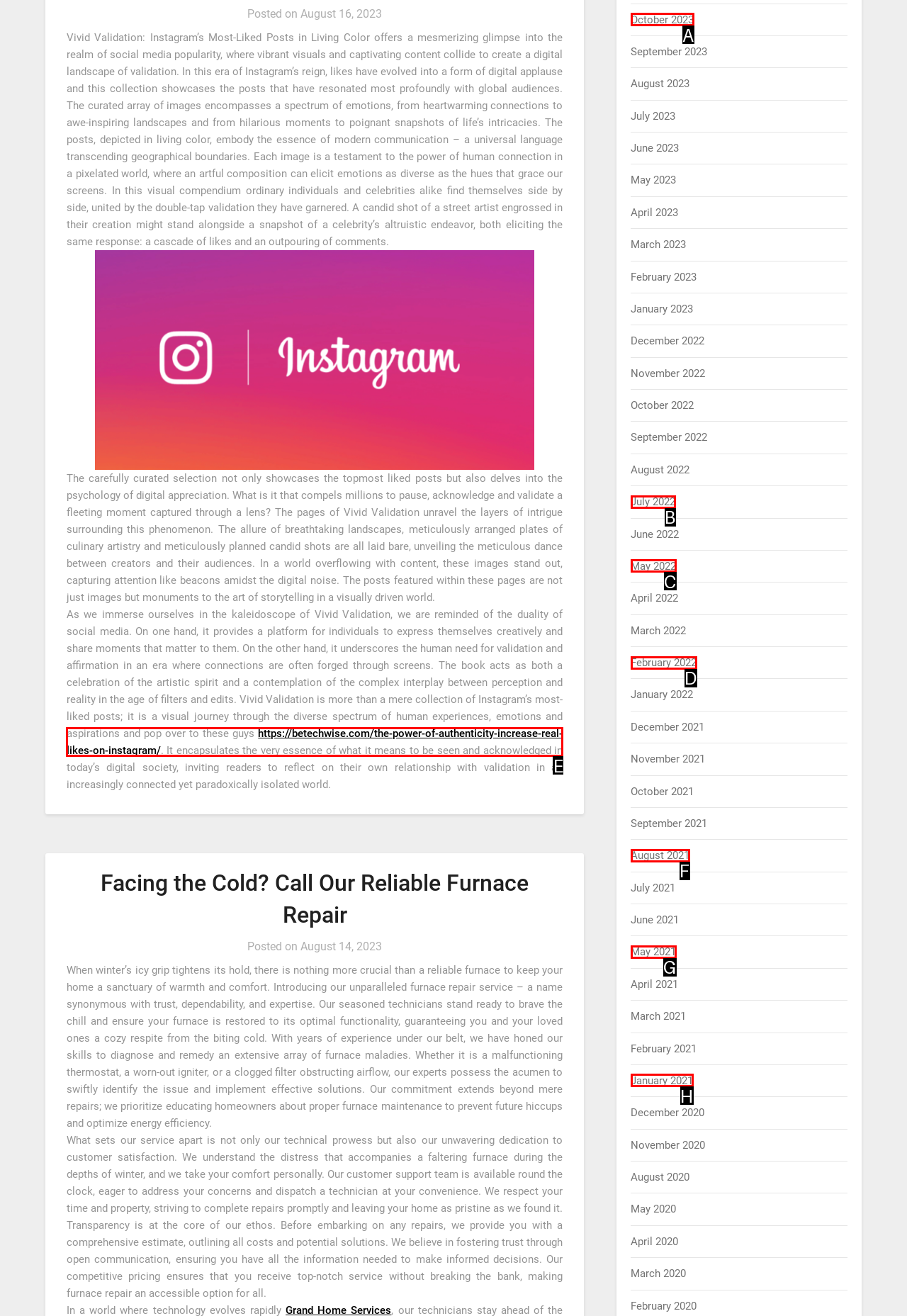For the instruction: click the link to learn about the power of authenticity on Instagram, determine the appropriate UI element to click from the given options. Respond with the letter corresponding to the correct choice.

E